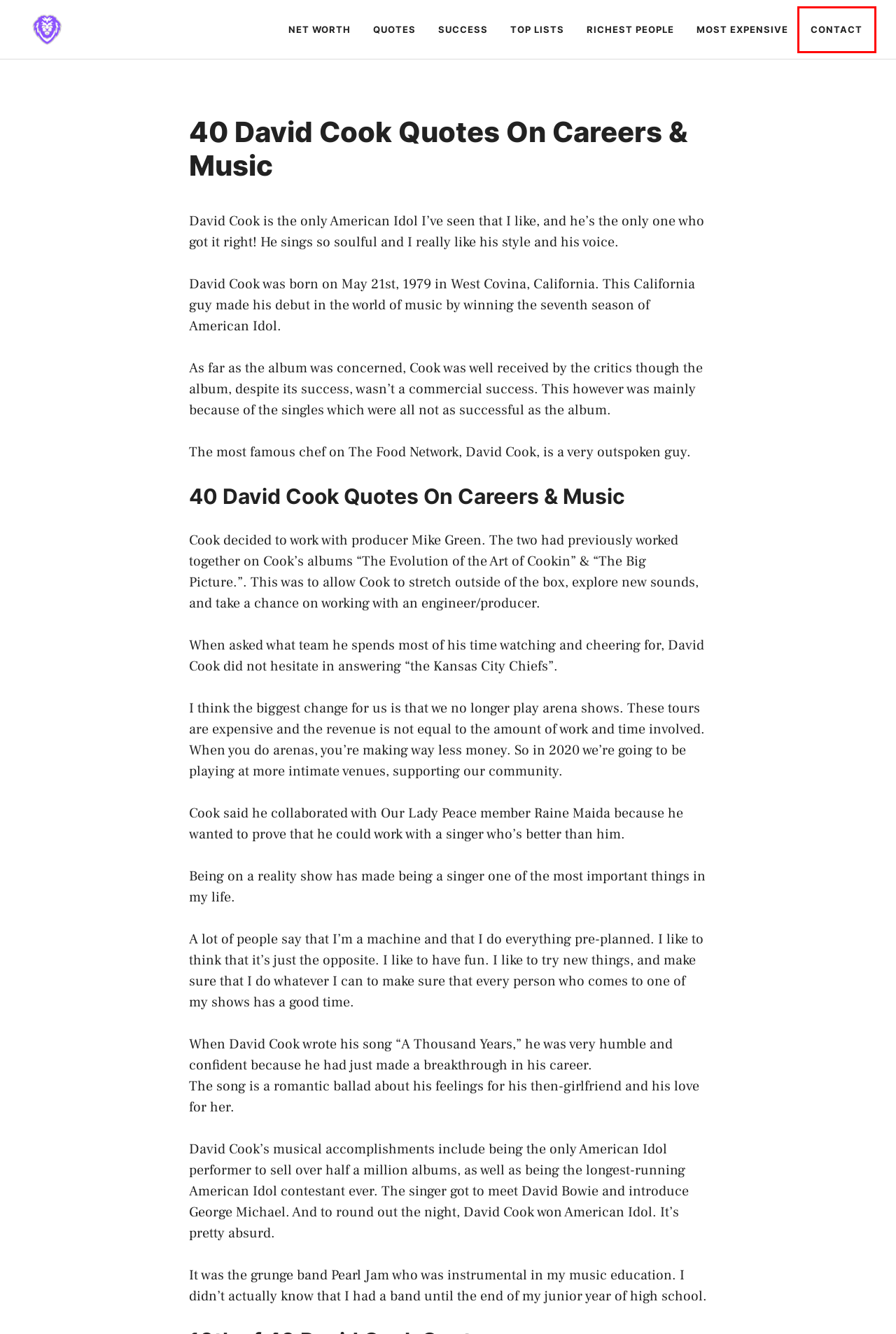Given a webpage screenshot with a red bounding box around a particular element, identify the best description of the new webpage that will appear after clicking on the element inside the red bounding box. Here are the candidates:
A. Contact - Snoop Lion
B. Most Expensive Archives - Snoop Lion
C. Top Lists Archives - Snoop Lion
D. Guy Sebastian Net Worth - Snoop Lion
E. 30 David Bowie Quotes That Let The Legend Live On - Snoop Lion
F. Richest People Archives - Snoop Lion
G. Net Worth Archives - Snoop Lion
H. 5 Life Lessons From The Secret Life Of Walter Mitty - Snoop Lion

A